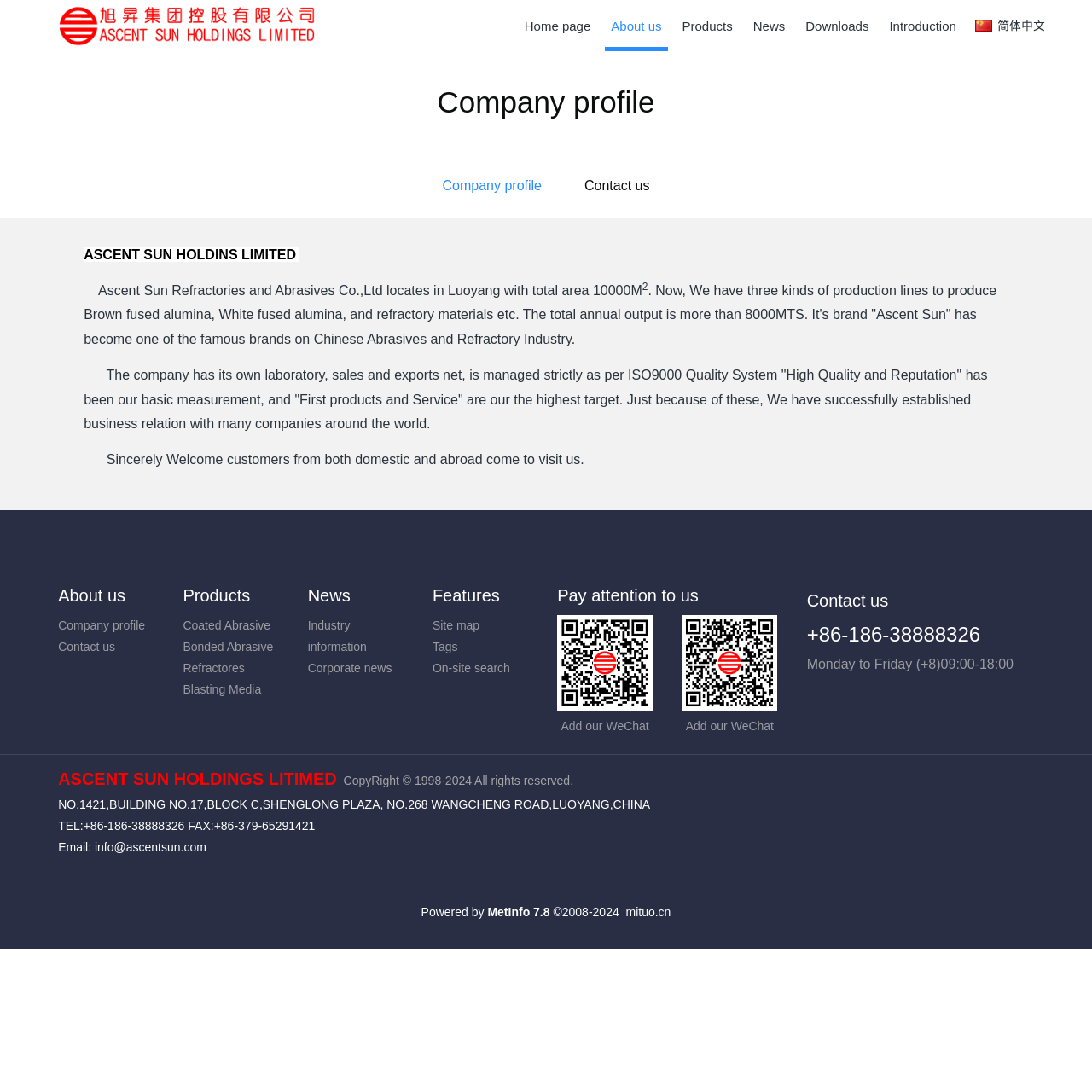Determine the bounding box coordinates of the clickable element to complete this instruction: "Go to the products page". Provide the coordinates in the format of four float numbers between 0 and 1, [left, top, right, bottom].

[0.619, 0.0, 0.676, 0.047]